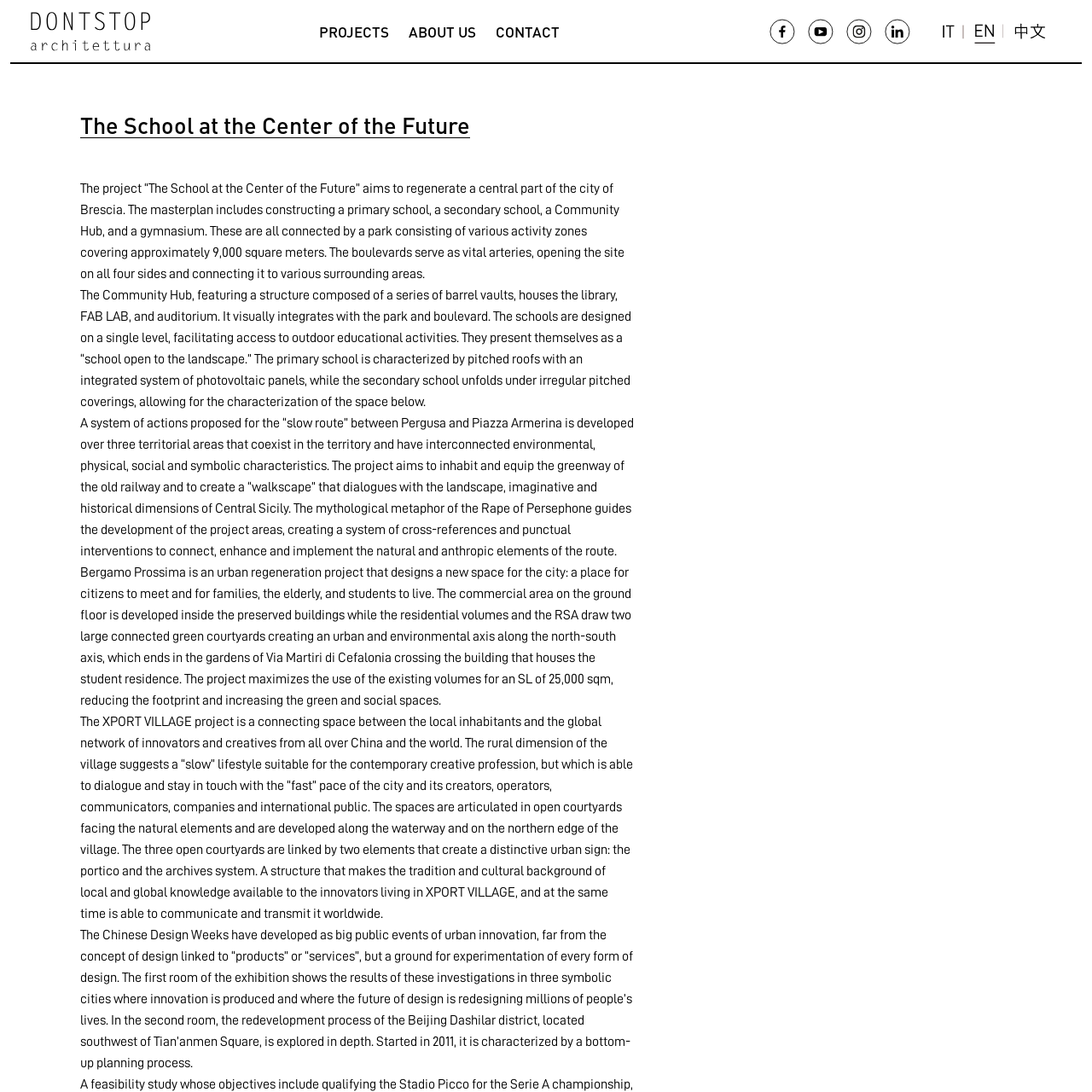What is the purpose of the Community Hub?
Look at the image and provide a short answer using one word or a phrase.

To house the library, FAB LAB, and auditorium